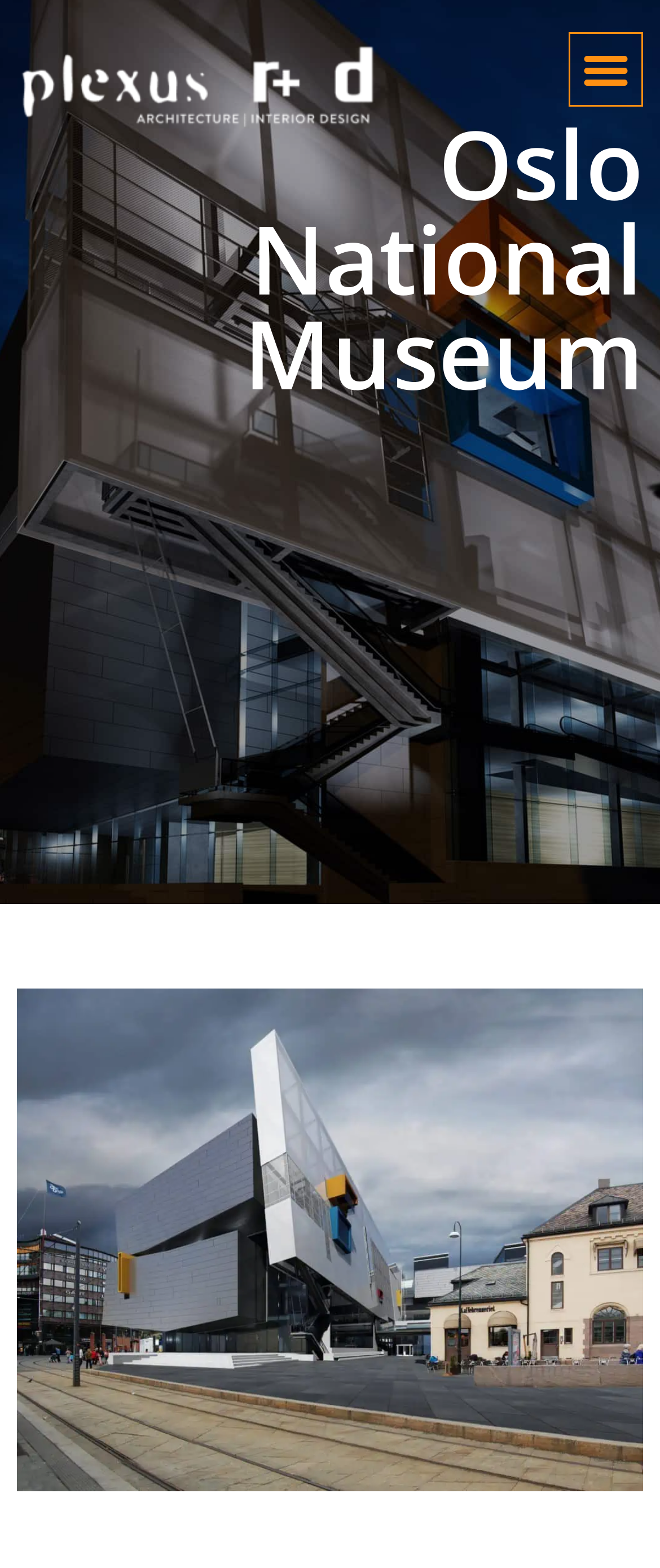Using the provided description Browse HTI Alumni by Field, find the bounding box coordinates for the UI element. Provide the coordinates in (top-left x, top-left y, bottom-right x, bottom-right y) format, ensuring all values are between 0 and 1.

None